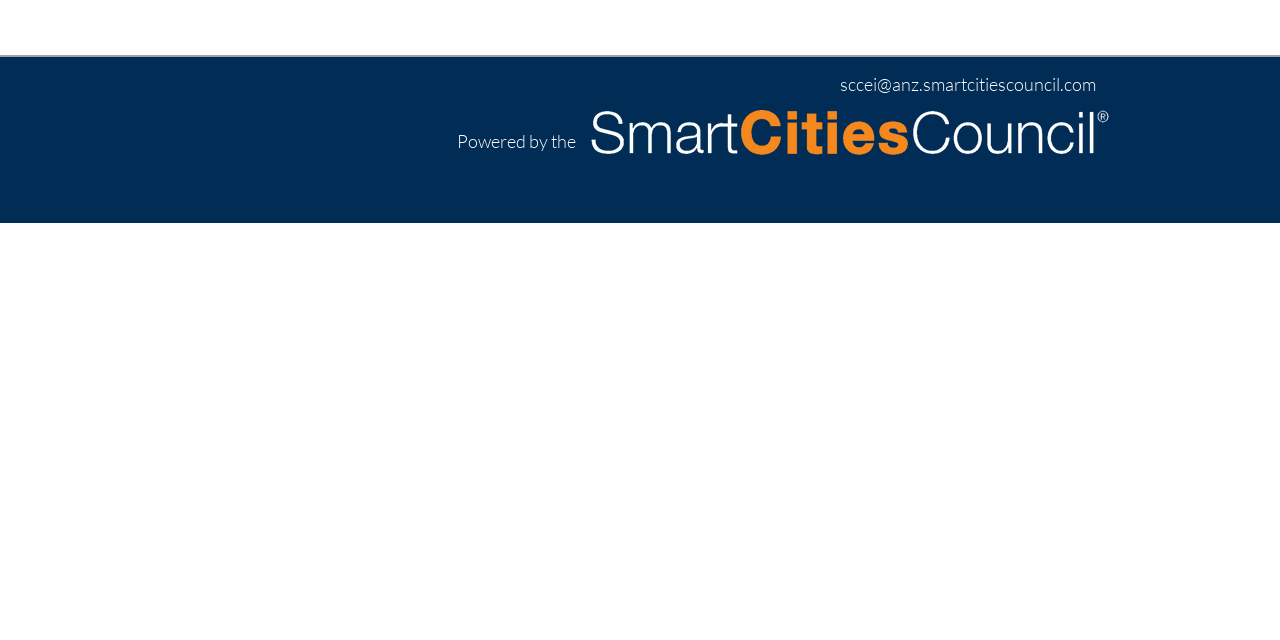Give the bounding box coordinates for the element described as: "sccei@anz.smartcitiescouncil.com".

[0.656, 0.116, 0.859, 0.148]